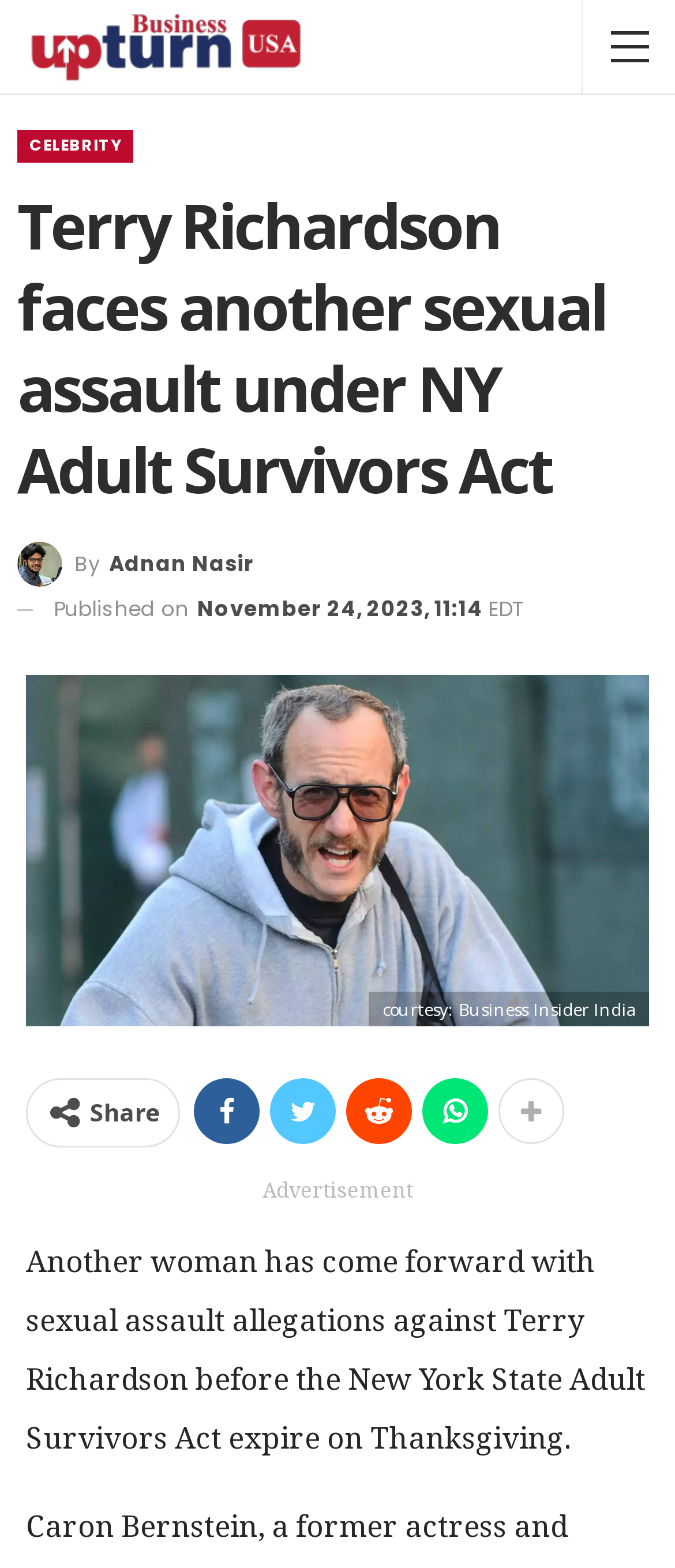Who is the author of the article?
Based on the visual, give a brief answer using one word or a short phrase.

Adnan Nasir